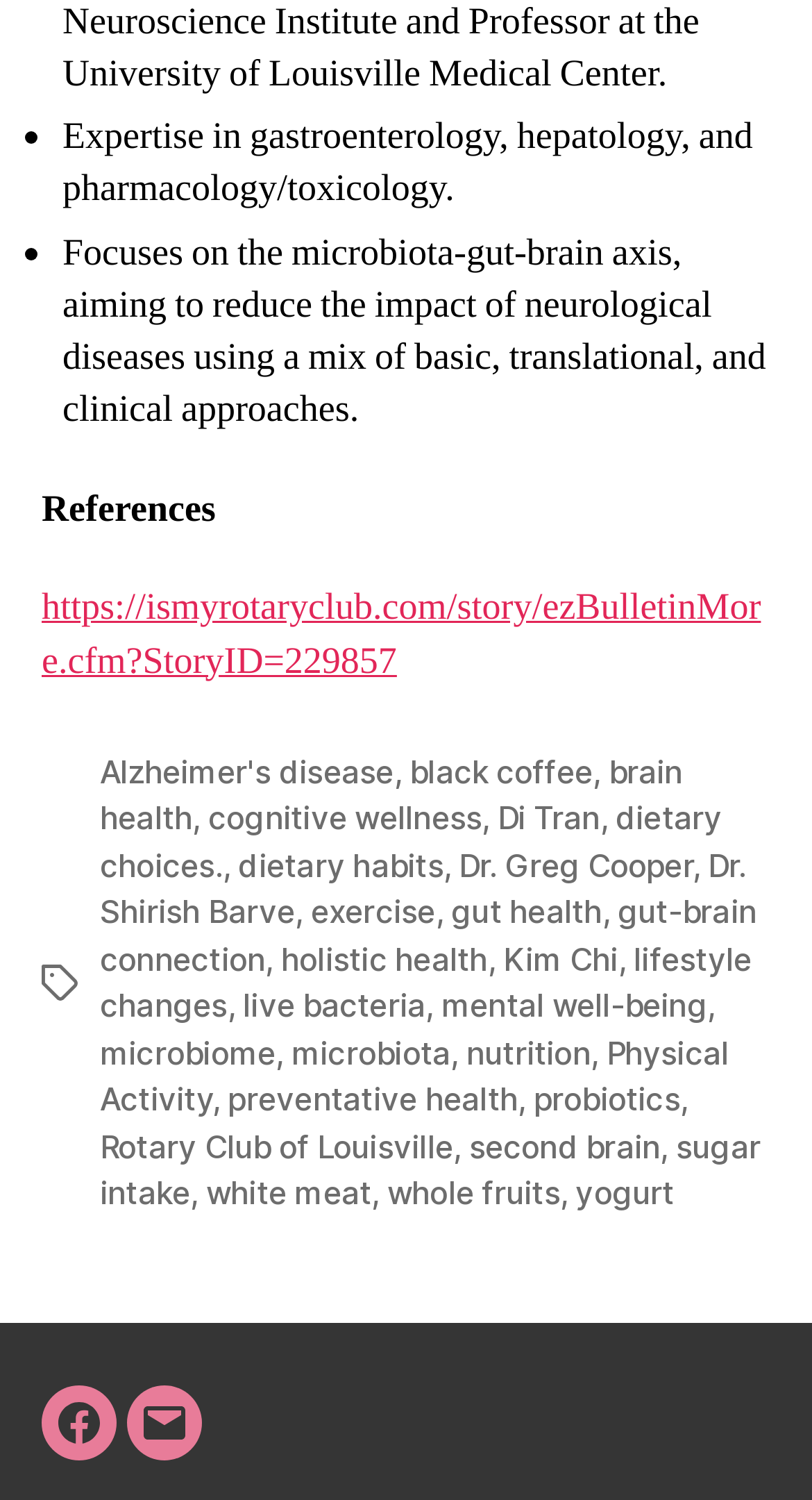What is the main topic of the webpage?
Give a one-word or short-phrase answer derived from the screenshot.

Gastroenterology and brain health